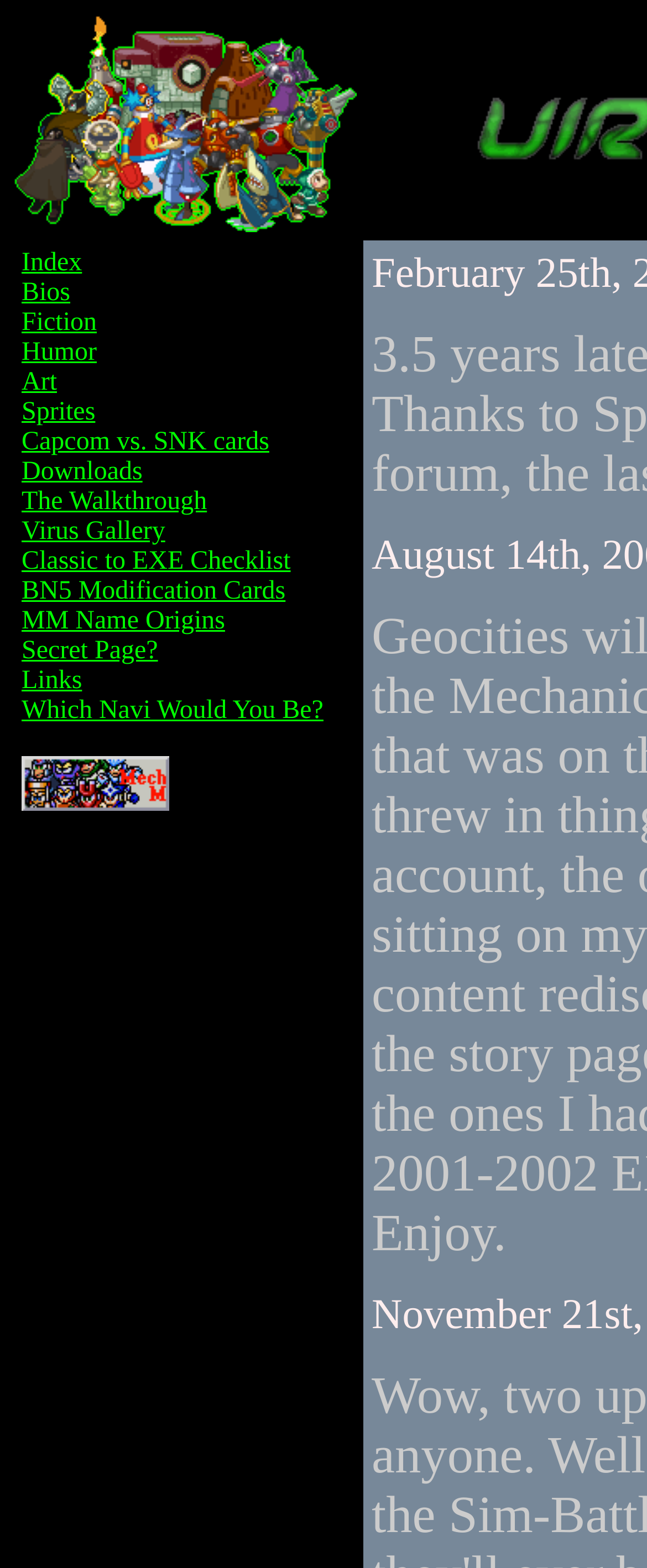Please respond to the question using a single word or phrase:
What is the category of the link 'Fiction'?

Literary